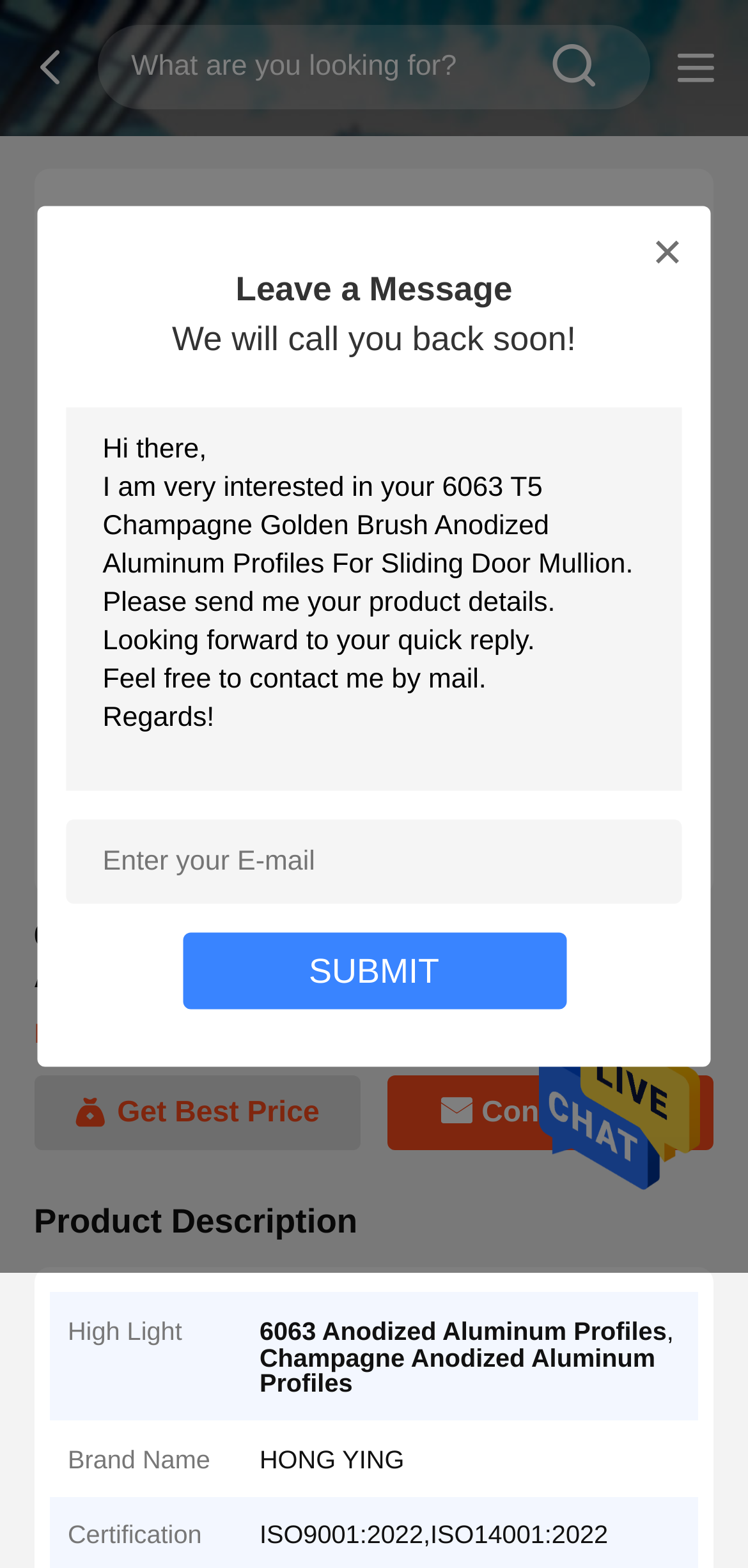Describe every aspect of the webpage comprehensively.

This webpage is about a product, specifically 6063 T5 Champagne Golden Brush Anodized Aluminum Profiles For Sliding Door Mullion. At the top, there is a search bar with a search button on the right side, accompanied by a link with a icon on the left side. Below the search bar, there is a large image of the product, taking up most of the width of the page.

To the right of the image, there is a section with a heading that matches the product name. This section contains information about the product, including its price, which is negotiable, and its minimum order quantity, which is also negotiable. There are two buttons, "Get Best Price" and "Contact Now", which are likely call-to-actions for potential customers.

Below the product information section, there is a heading that says "Product Description". This section contains several subheadings, including "High Light", "6063 Anodized Aluminum Profiles", and "Champagne Anodized Aluminum Profiles", which suggest that the product has some special features or characteristics. There is also information about the brand name, "HONG YING", and certifications, including ISO9001:2022 and ISO14001:2022.

On the left side of the page, there is a section with a heading that says "Leave a Message". This section contains a text box where users can enter a message, along with their email address. There is also a submit button below the text box. Above the message section, there is a static text that says "We will call you back soon!".

Overall, this webpage appears to be a product page, providing detailed information about the product, including its features, price, and certifications, as well as a way for potential customers to contact the seller or leave a message.